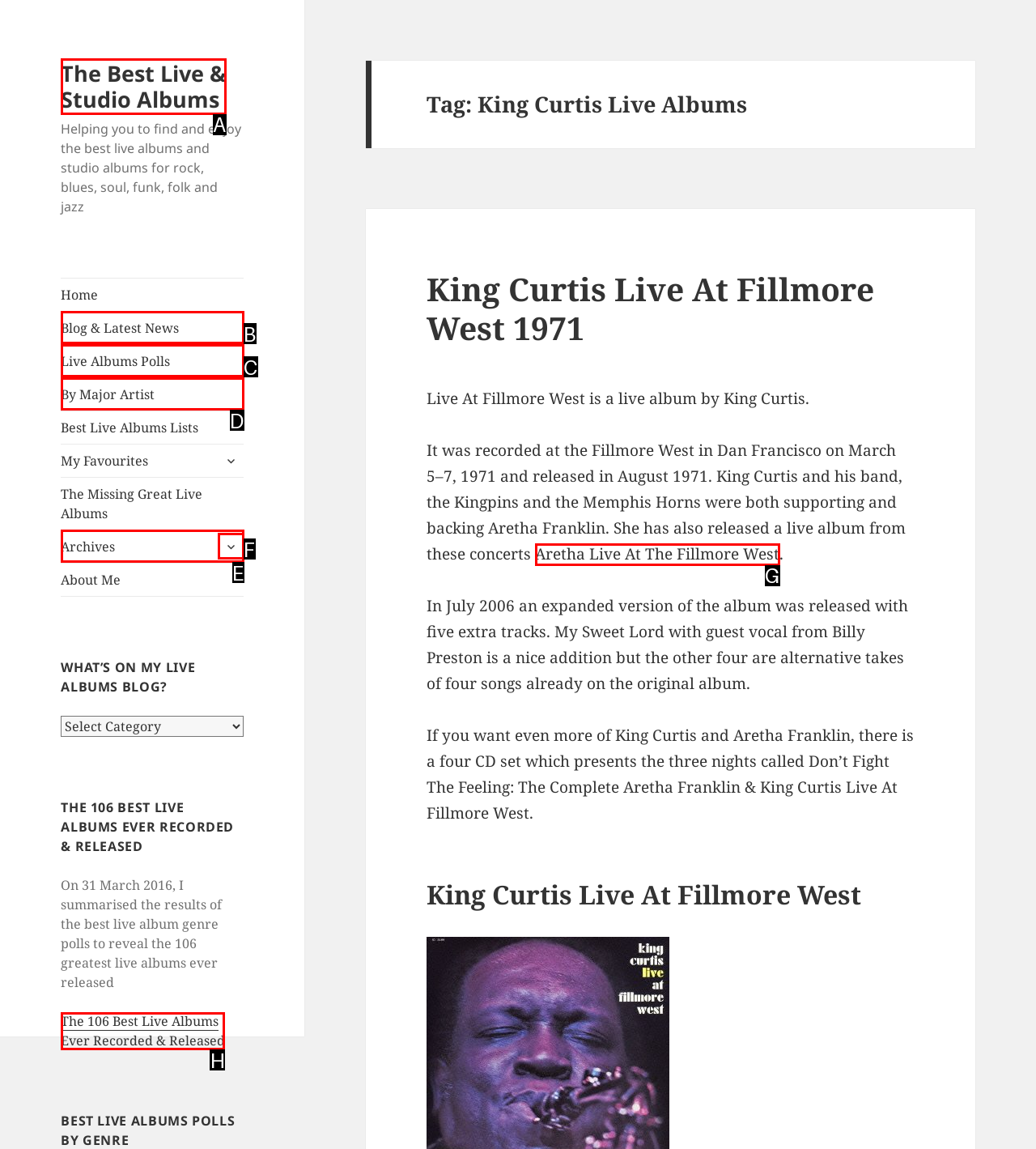Determine which HTML element to click to execute the following task: Click on the 'The 106 Best Live Albums Ever Recorded & Released' link Answer with the letter of the selected option.

H